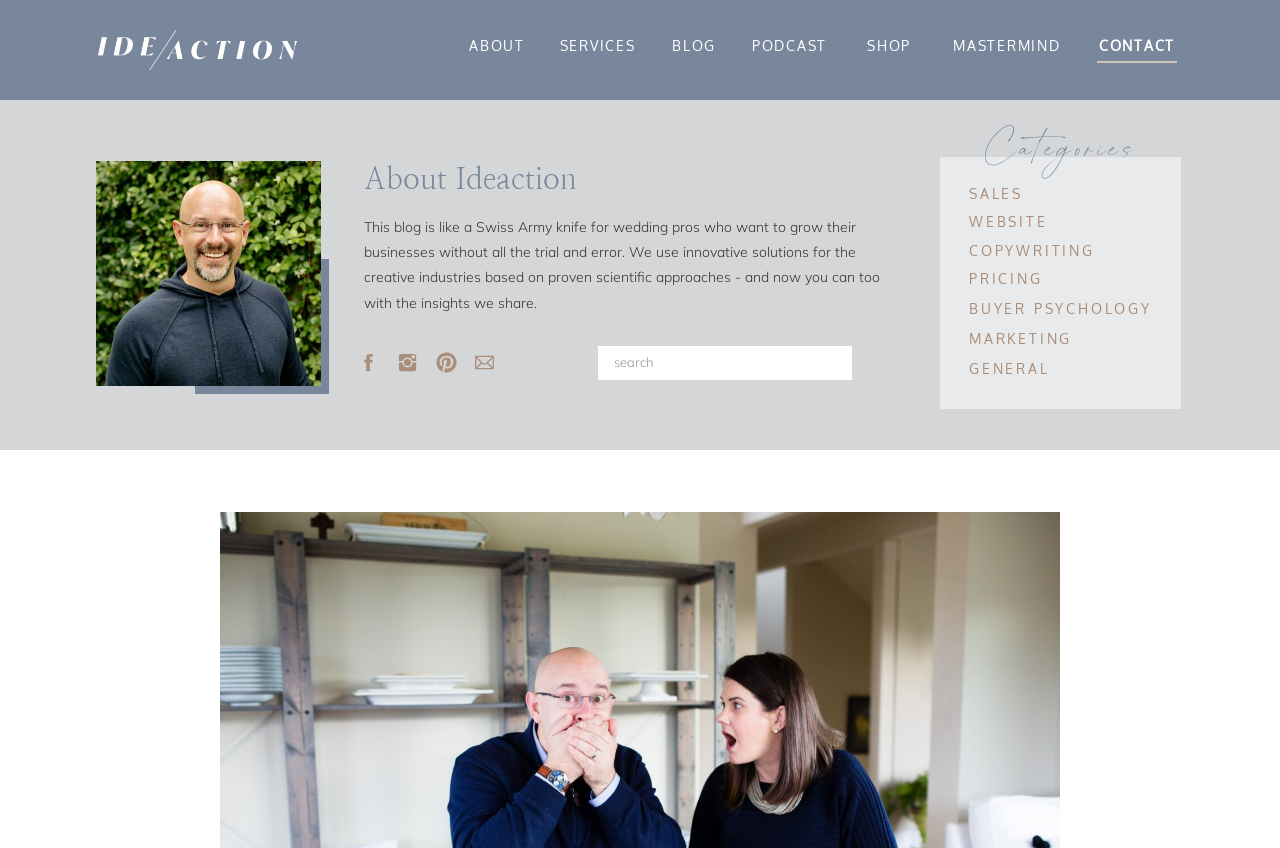Provide your answer in one word or a succinct phrase for the question: 
What is the text on the top-right corner of the webpage?

CONTACT